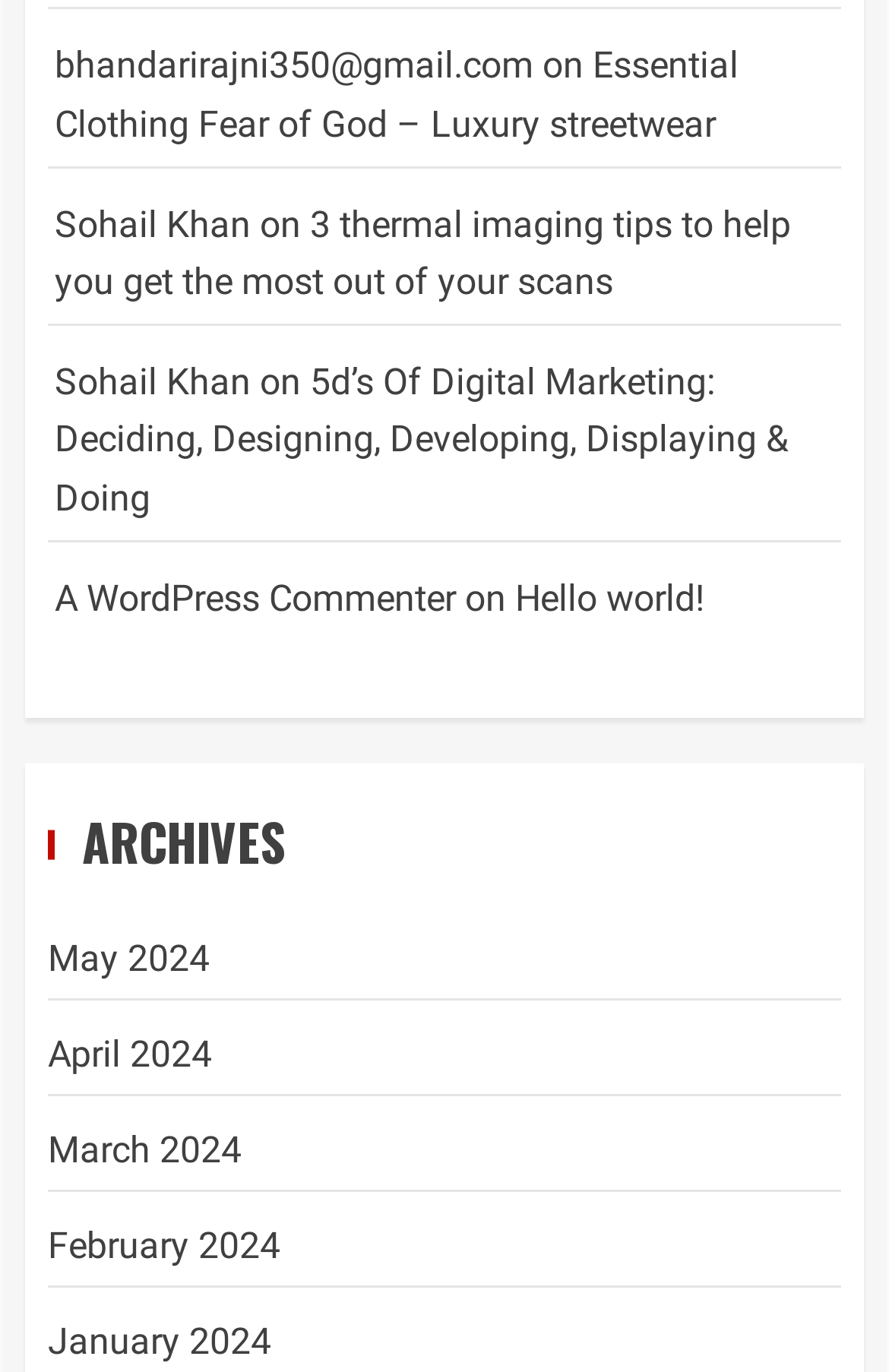What is the title of the third article?
Please elaborate on the answer to the question with detailed information.

I looked at the third 'article' element [502] and found a 'link' element [817] with the text '5d’s Of Digital Marketing: Deciding, Designing, Developing, Displaying & Doing', which is likely the title of the article.